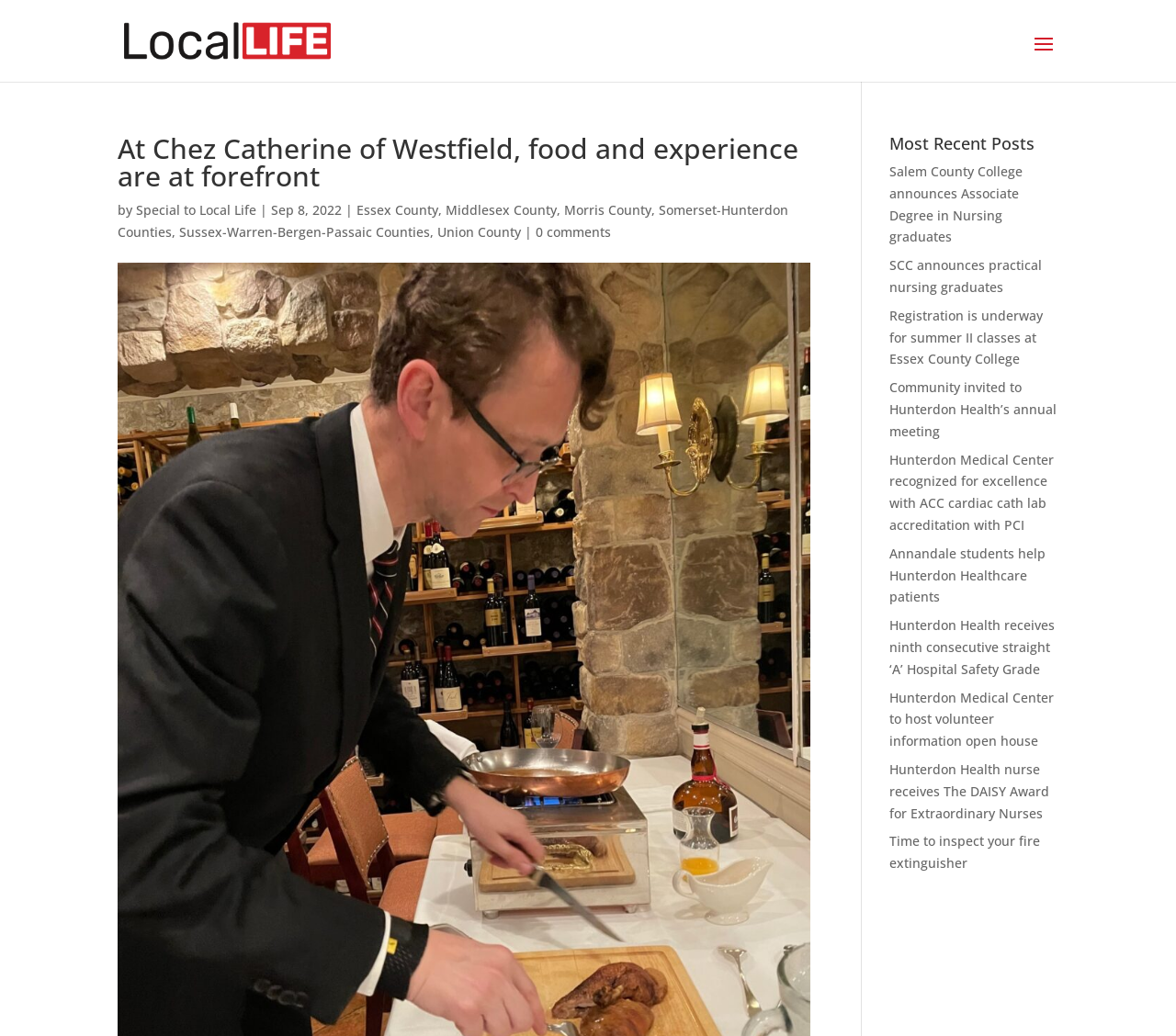Identify the bounding box coordinates for the element you need to click to achieve the following task: "Read the article by Special to Local Life". The coordinates must be four float values ranging from 0 to 1, formatted as [left, top, right, bottom].

[0.116, 0.194, 0.218, 0.211]